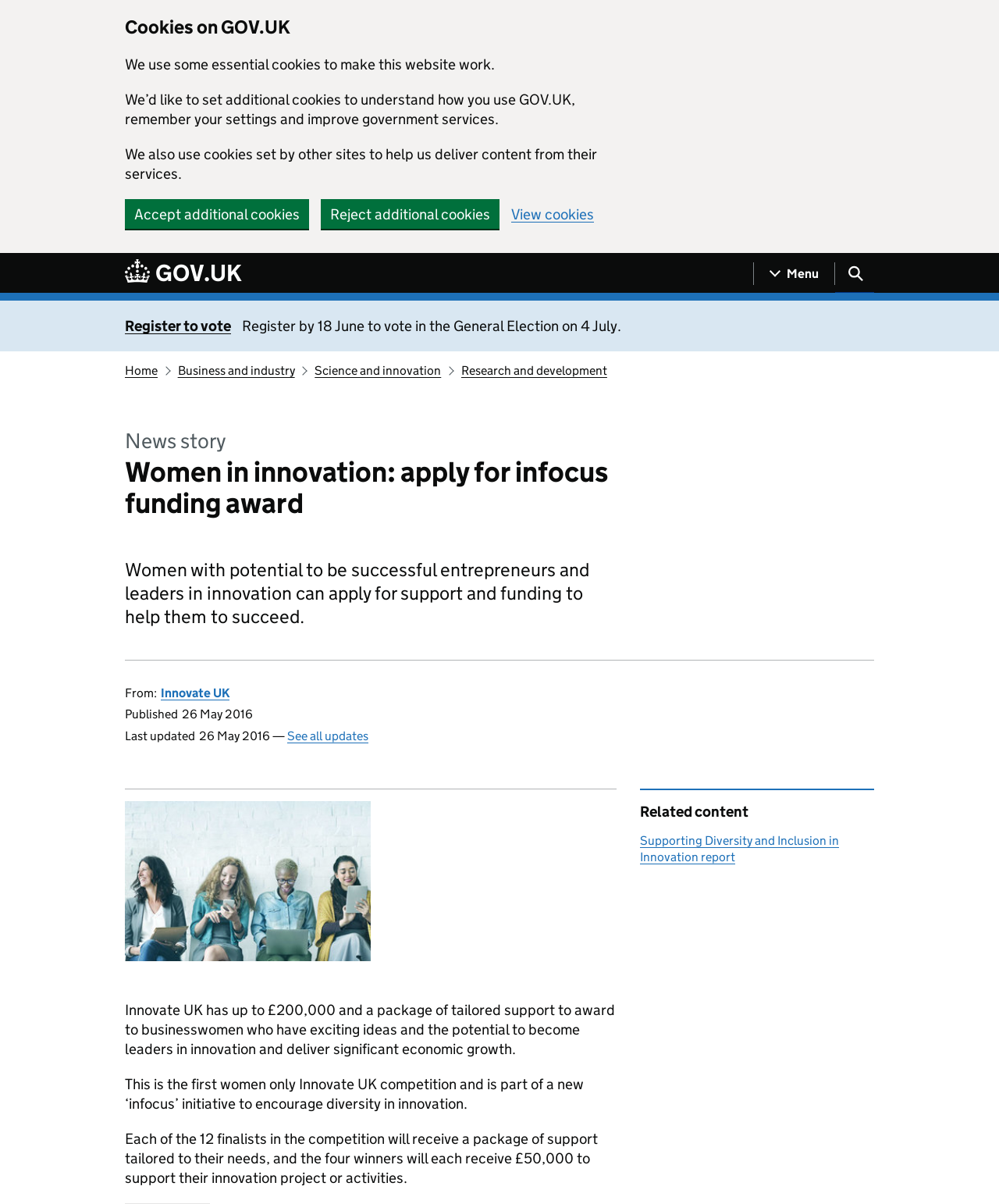Offer an in-depth caption of the entire webpage.

The webpage is about the "Women in Innovation" program, which provides support and funding to women entrepreneurs and leaders in innovation. At the top of the page, there is a notification about cookies on the GOV.UK website, with options to accept or reject additional cookies. Below this, there is a link to skip to the main content and a link to the GOV.UK homepage.

On the left side of the page, there is a navigation menu with links to various sections, including "Home", "Business and industry", "Science and innovation", and "Research and development". There is also a search bar and a button to register to vote.

The main content of the page is divided into sections. The first section has a heading "Women in innovation: apply for infocus funding award" and a brief description of the program. Below this, there is a description list with details about the program, including the funding organization, publication date, and last updated date.

The next section features an image of businesswomen, followed by a paragraph of text describing the program's goals and benefits. The program offers up to £200,000 in funding and tailored support to businesswomen with innovative ideas.

The following sections provide more information about the program, including the selection process and the benefits of the program. There is also a section with related content, including a link to a report on "Supporting Diversity and Inclusion in Innovation".

Overall, the webpage is well-organized and easy to navigate, with clear headings and concise text. The use of images and description lists helps to break up the text and make the content more engaging.